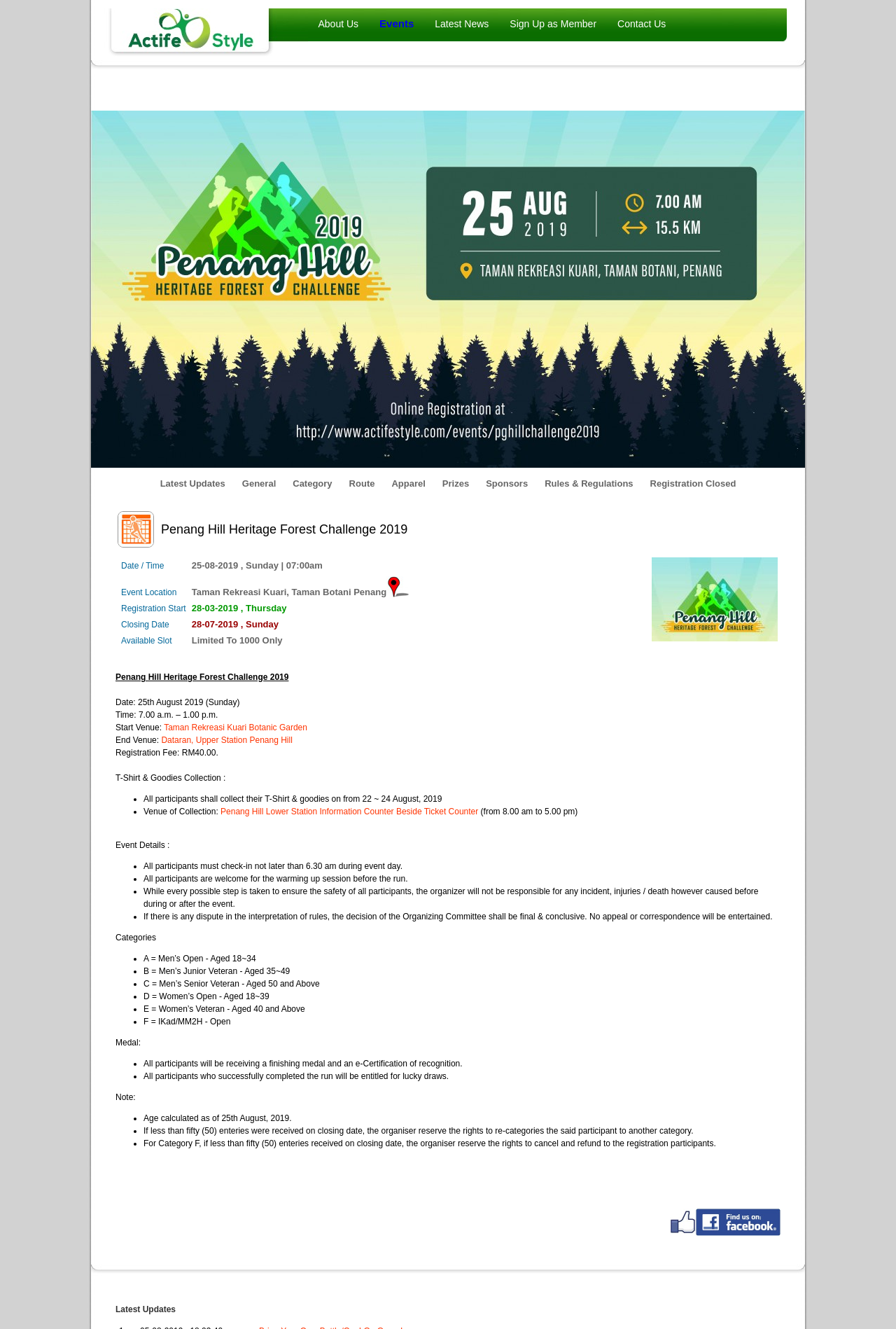Identify the bounding box coordinates necessary to click and complete the given instruction: "Read Penang Hill Heritage Forest Challenge 2019 details".

[0.125, 0.382, 0.875, 0.947]